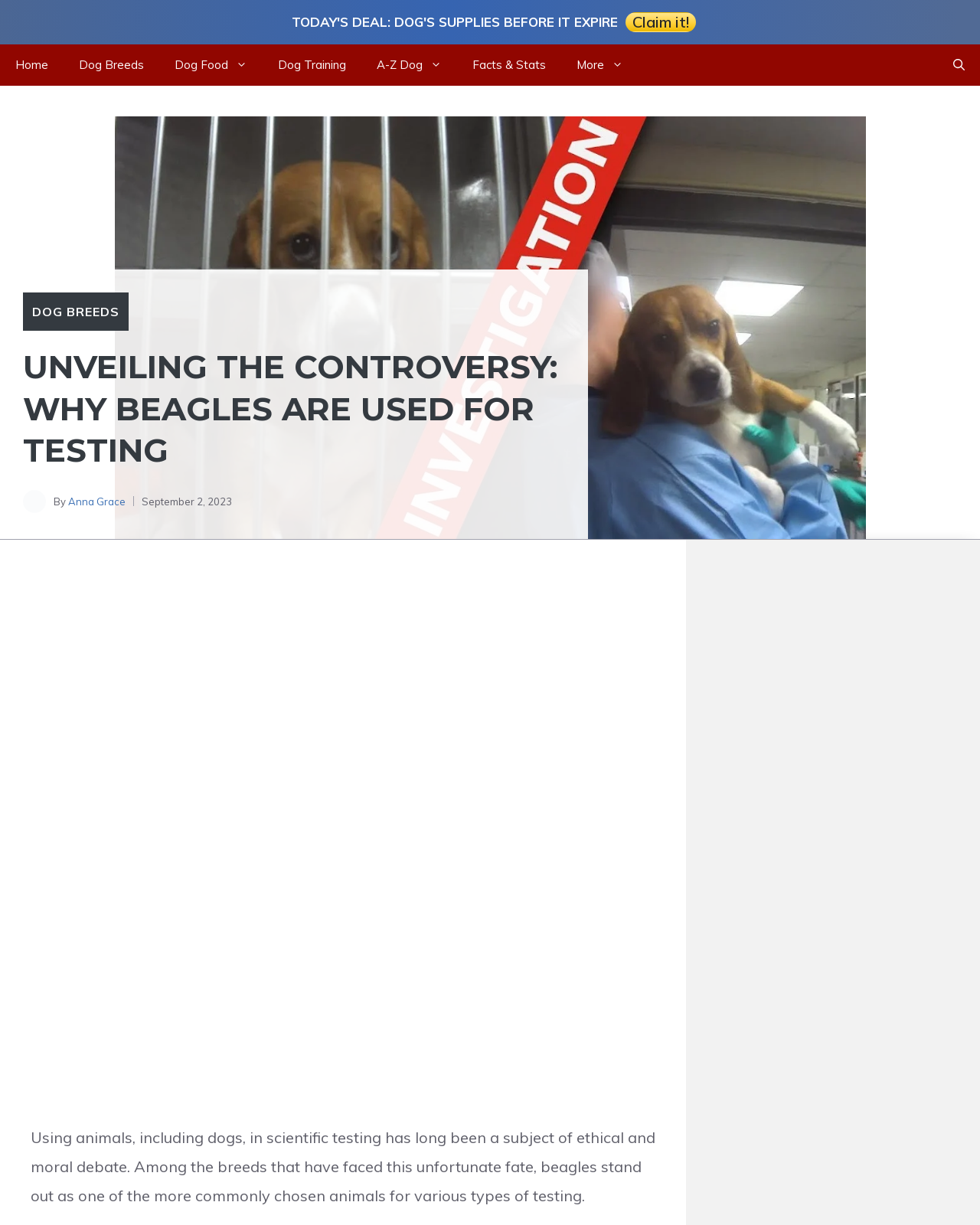Please identify the bounding box coordinates of the element on the webpage that should be clicked to follow this instruction: "Click the 'Claim it!' button". The bounding box coordinates should be given as four float numbers between 0 and 1, formatted as [left, top, right, bottom].

[0.638, 0.01, 0.71, 0.026]